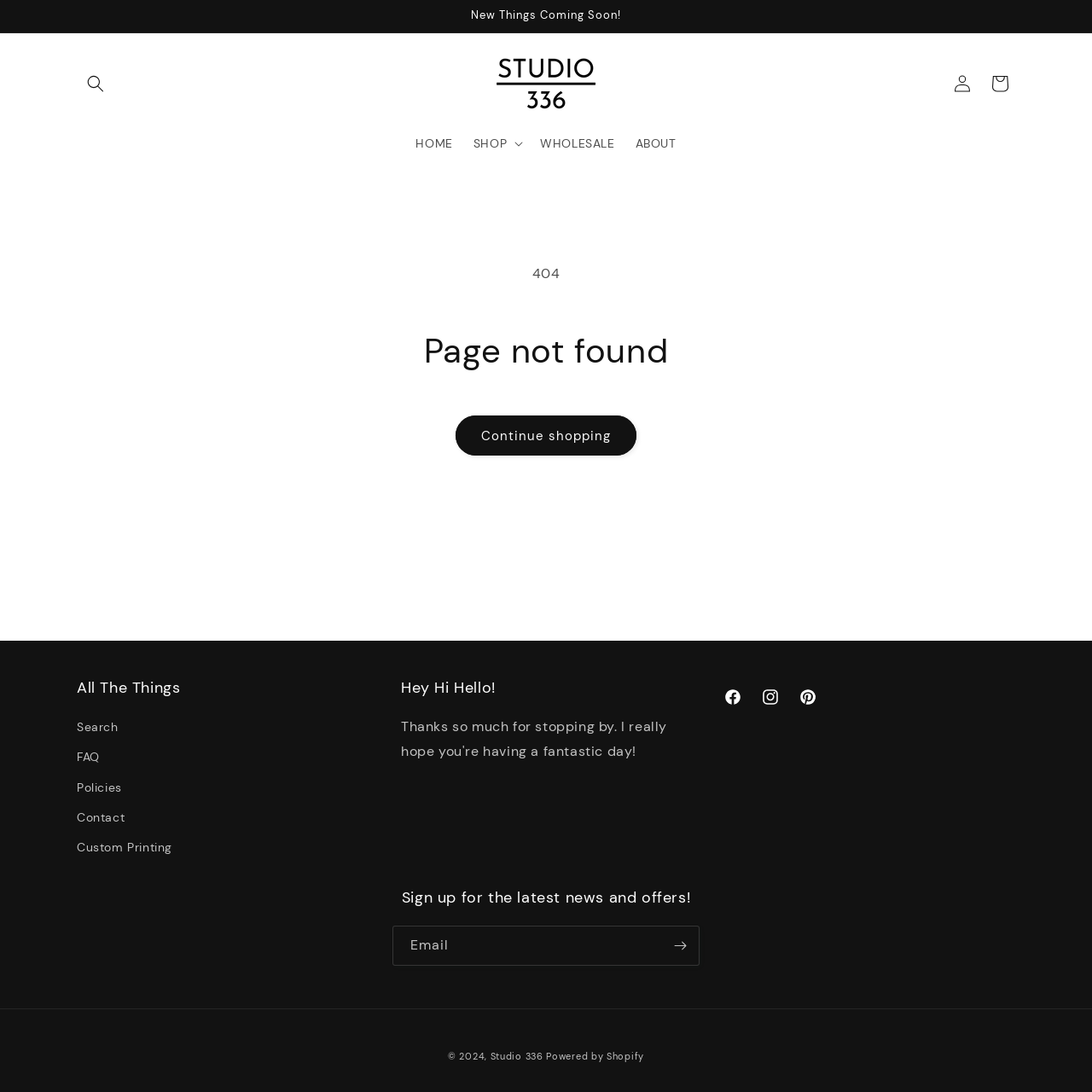What is the current page status?
Look at the image and provide a short answer using one word or a phrase.

404 Not Found